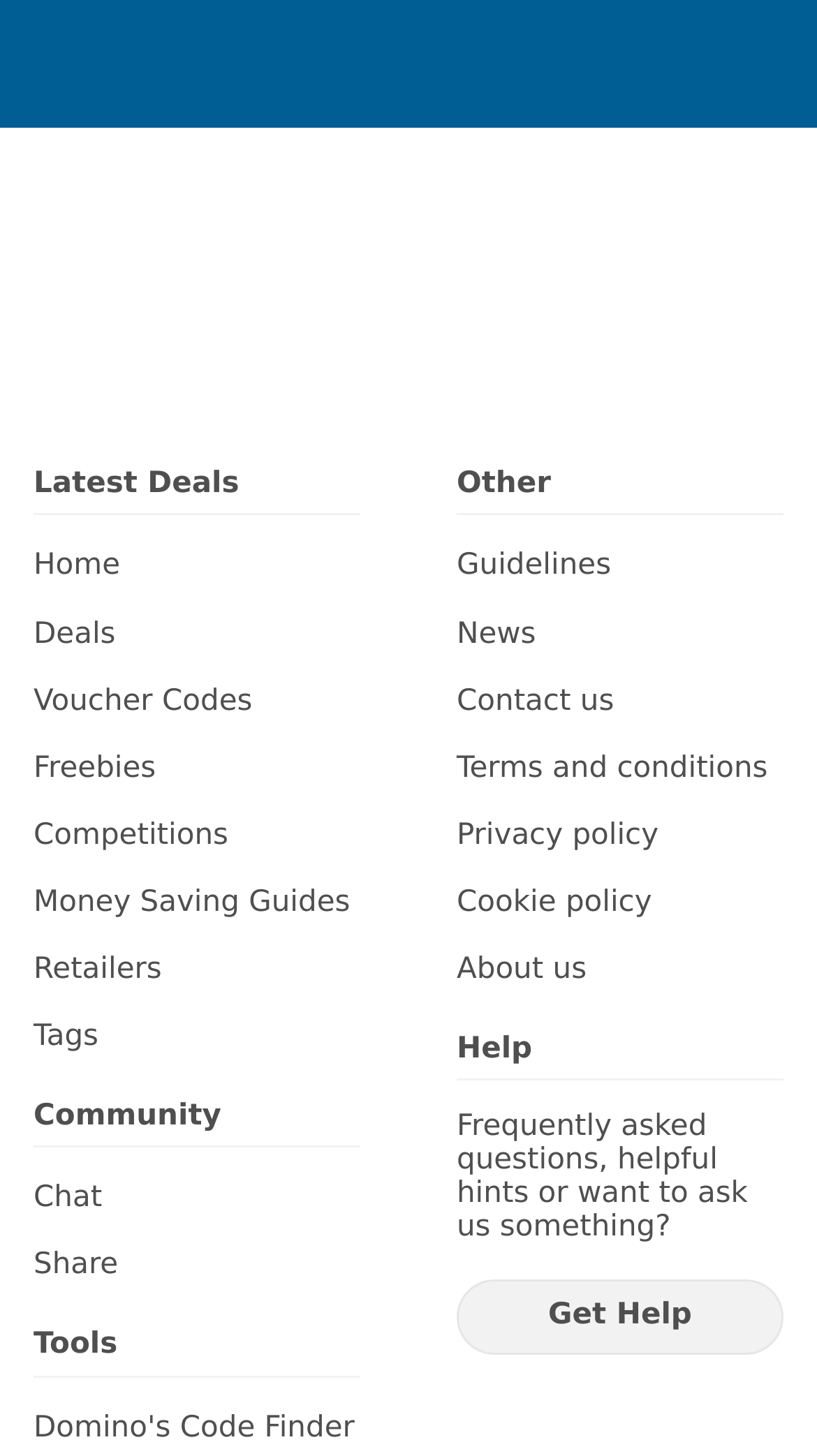Using the provided element description: "Voucher Codes", identify the bounding box coordinates. The coordinates should be four floats between 0 and 1 in the order [left, top, right, bottom].

[0.041, 0.47, 0.441, 0.493]